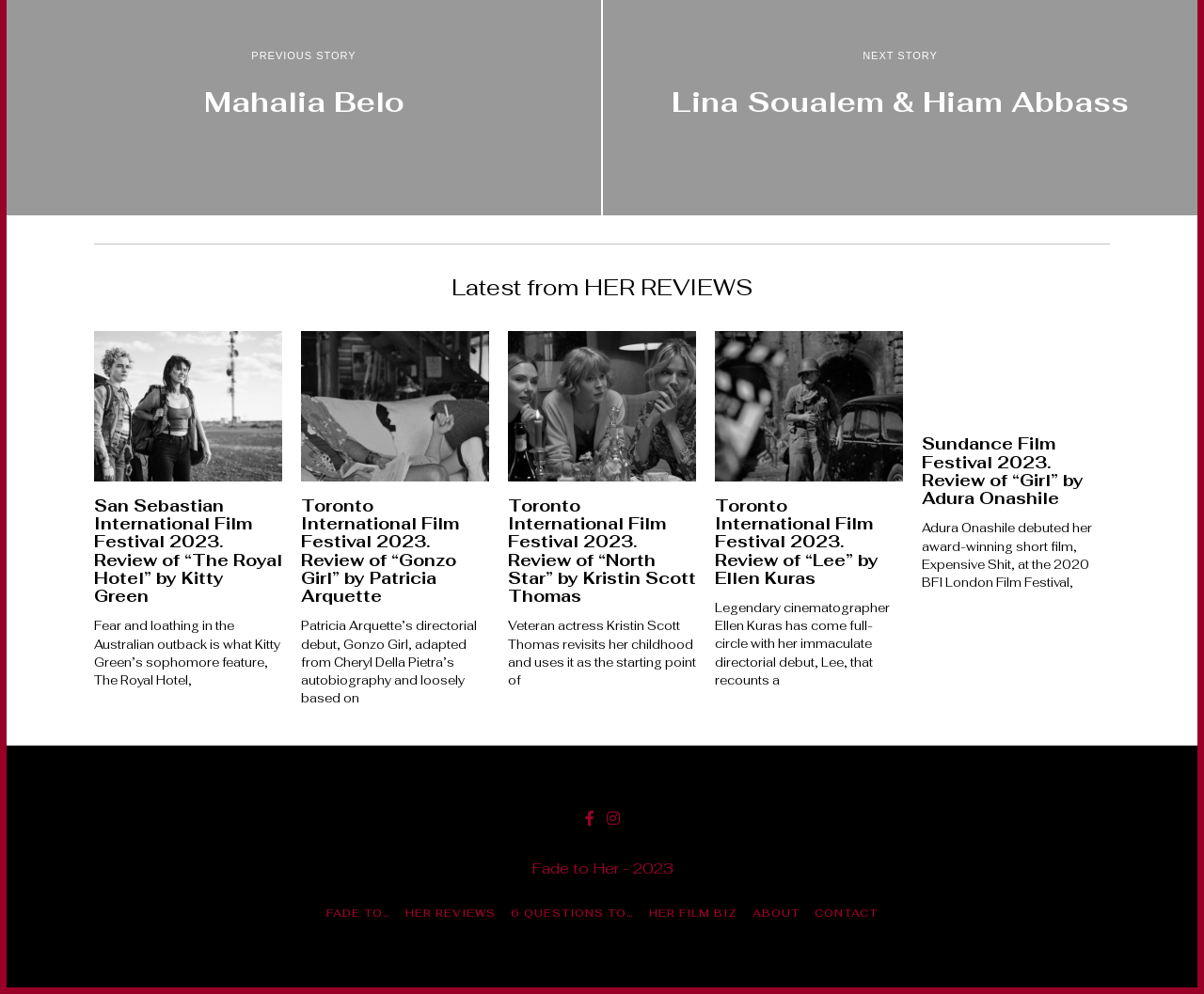Find and indicate the bounding box coordinates of the region you should select to follow the given instruction: "Click the 'Ressources' link".

None